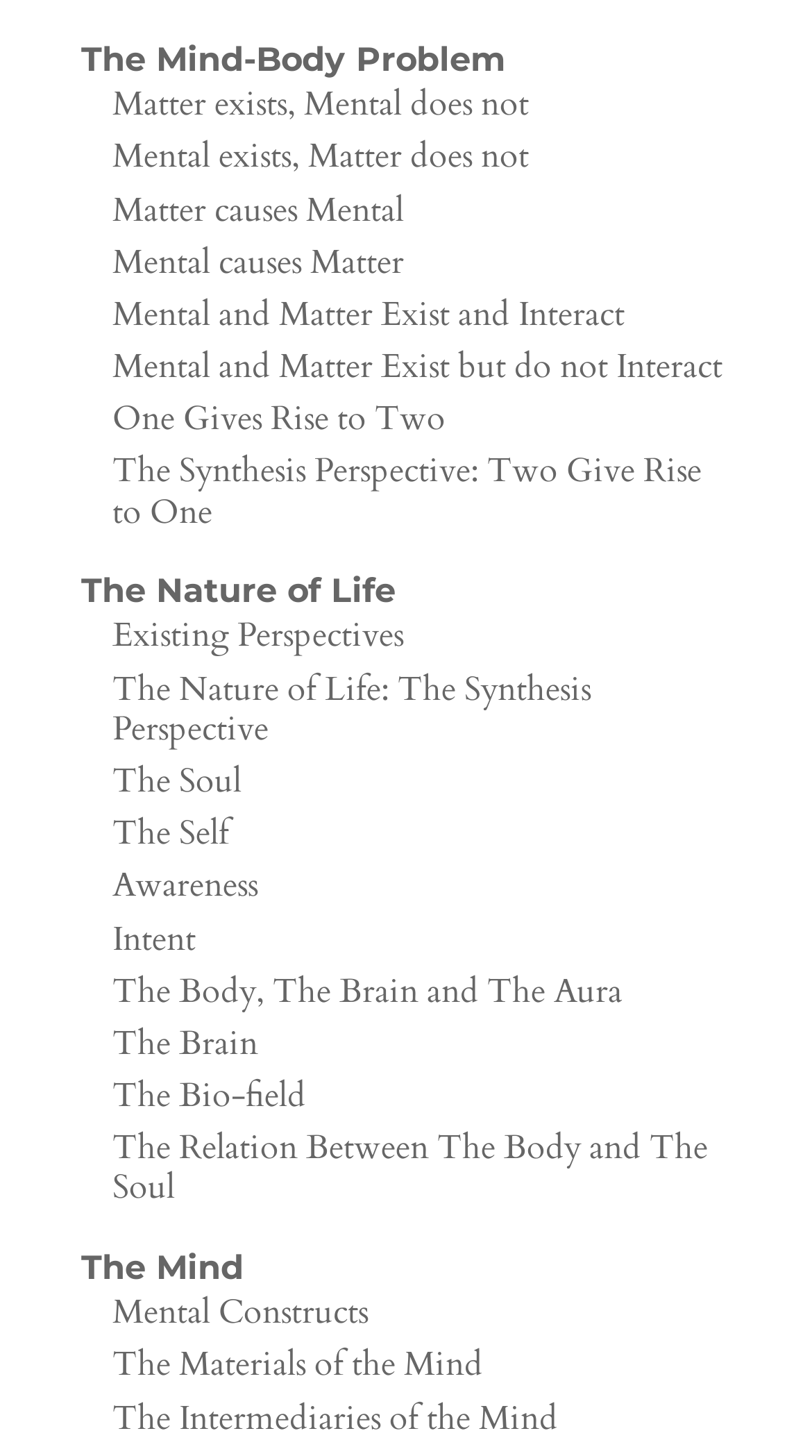Determine the bounding box coordinates for the clickable element required to fulfill the instruction: "learn about Mental and Matter Exist and Interact". Provide the coordinates as four float numbers between 0 and 1, i.e., [left, top, right, bottom].

[0.138, 0.2, 0.769, 0.232]